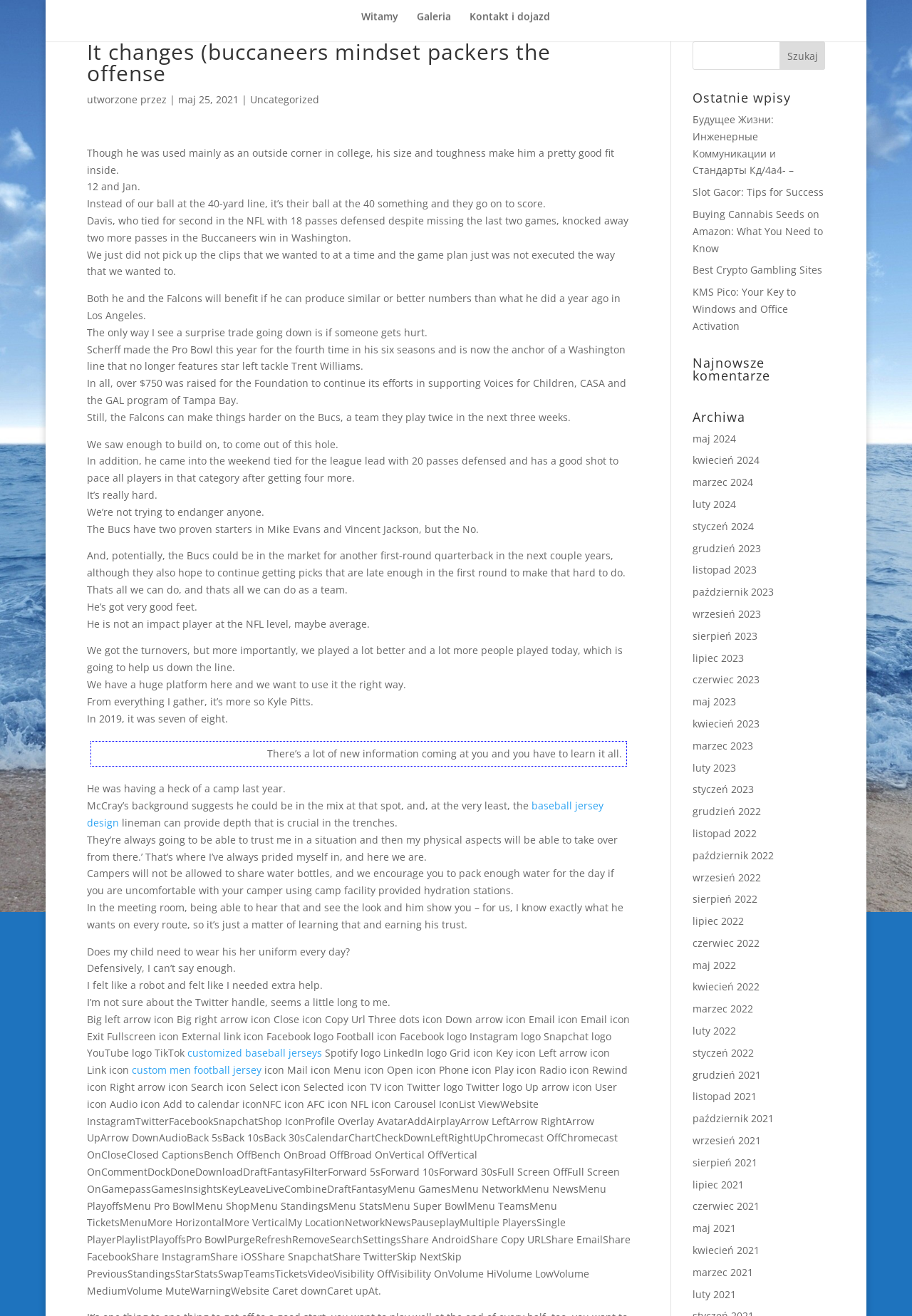Use a single word or phrase to answer the question: What type of content is listed under 'Ostatnie wpisy'?

Blog posts